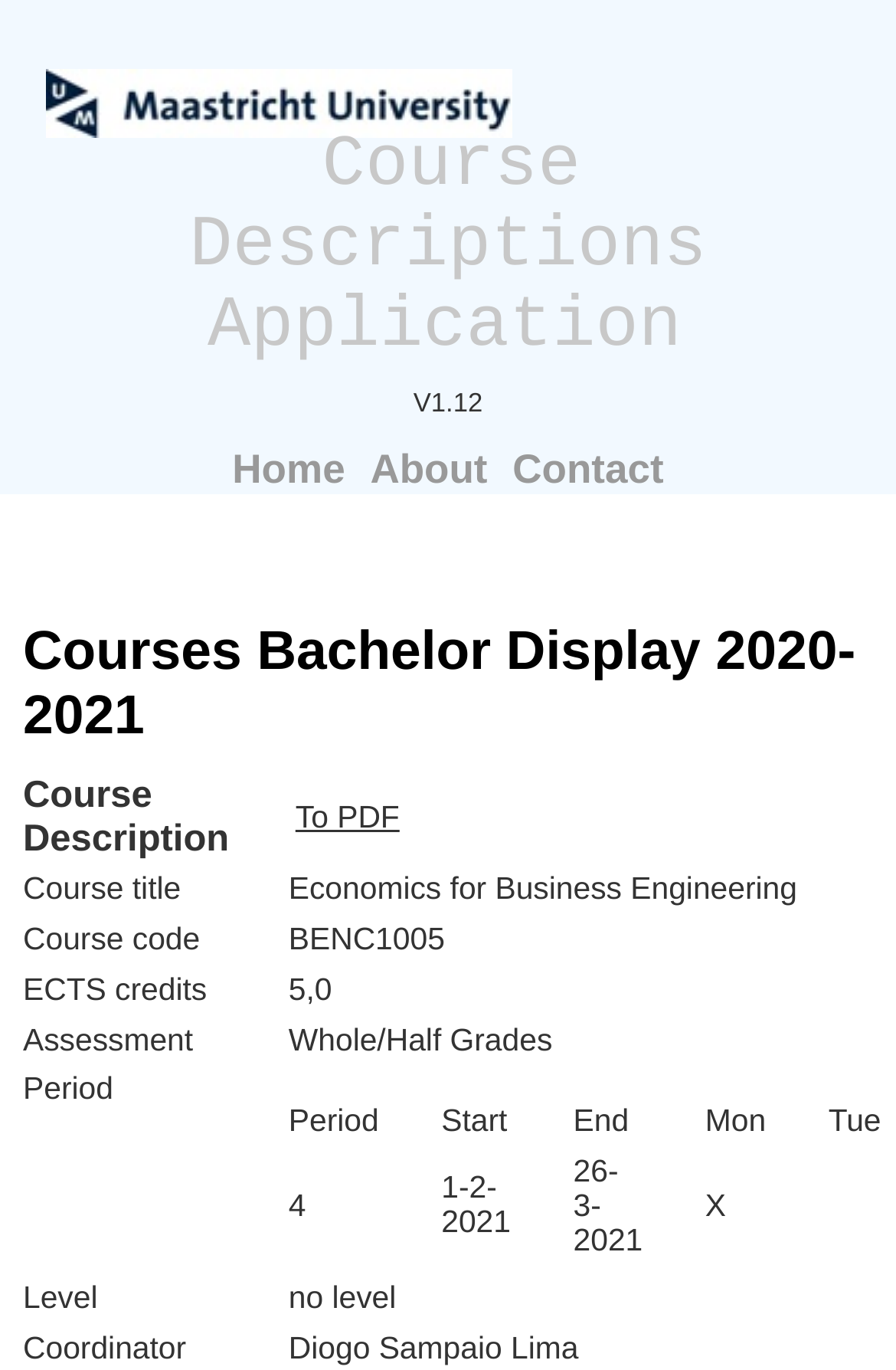Given the content of the image, can you provide a detailed answer to the question?
How many ECTS credits are displayed in the course list?

I did not find a specific number of ECTS credits displayed in the course list, but there is a column labeled 'ECTS credits' that likely displays this information for each course.